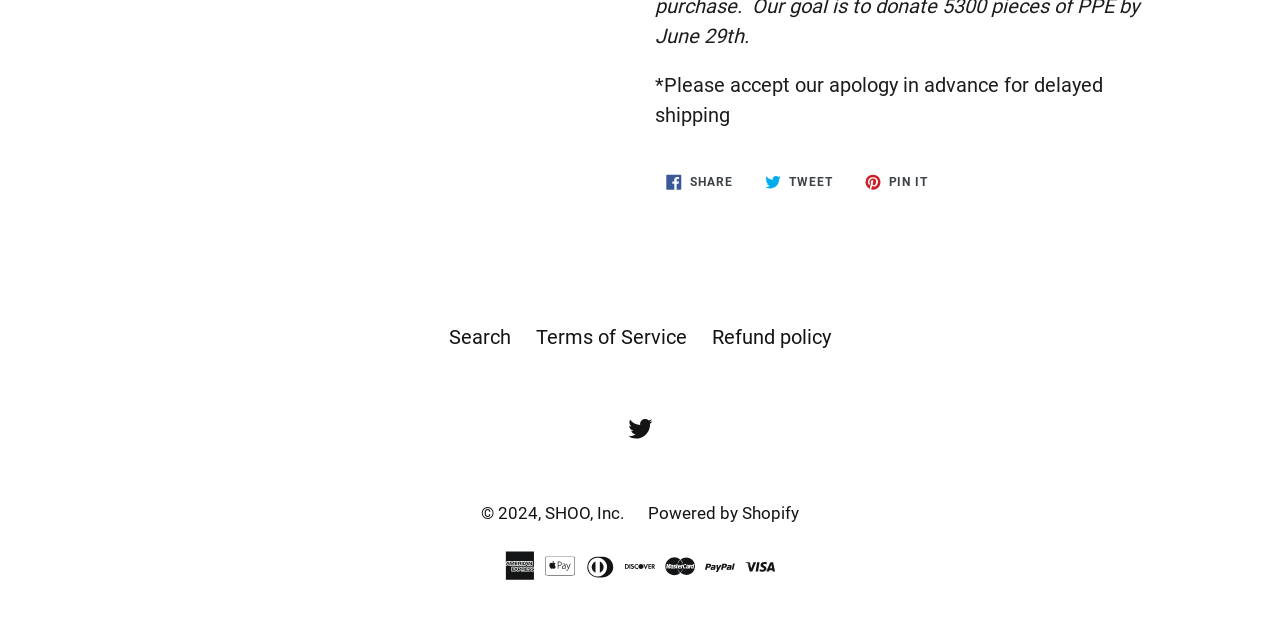Could you highlight the region that needs to be clicked to execute the instruction: "view archives"?

None